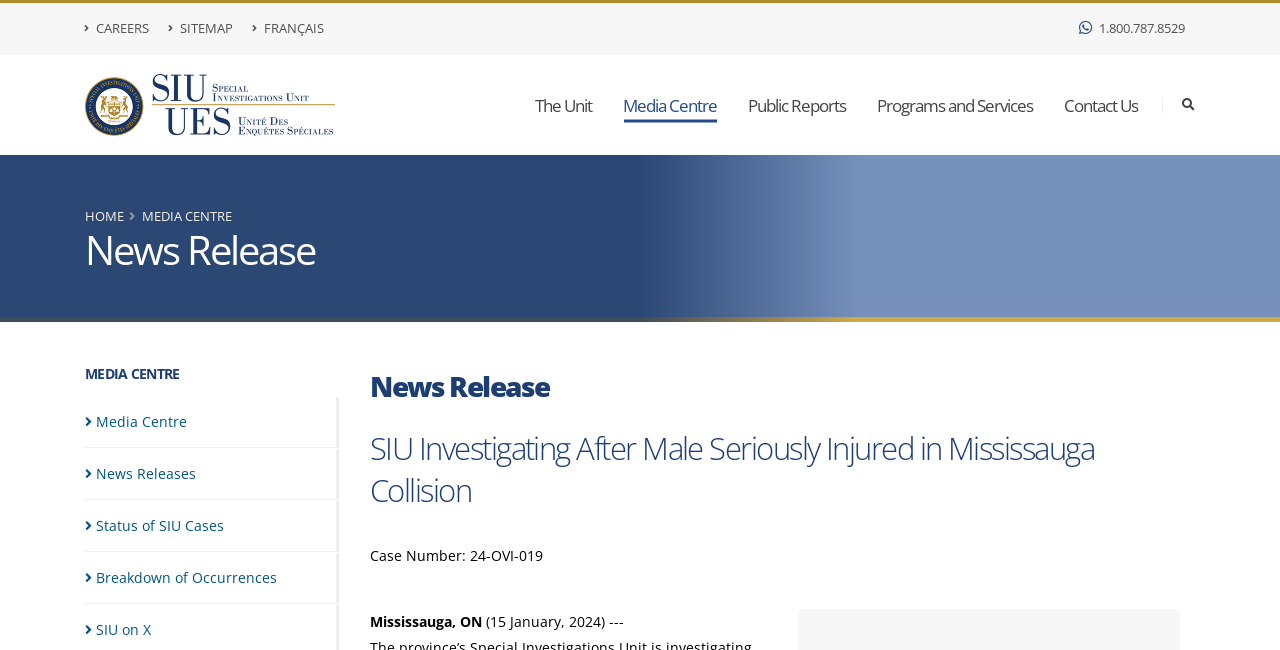Show the bounding box coordinates of the element that should be clicked to complete the task: "View the SIU logo".

[0.066, 0.114, 0.262, 0.209]